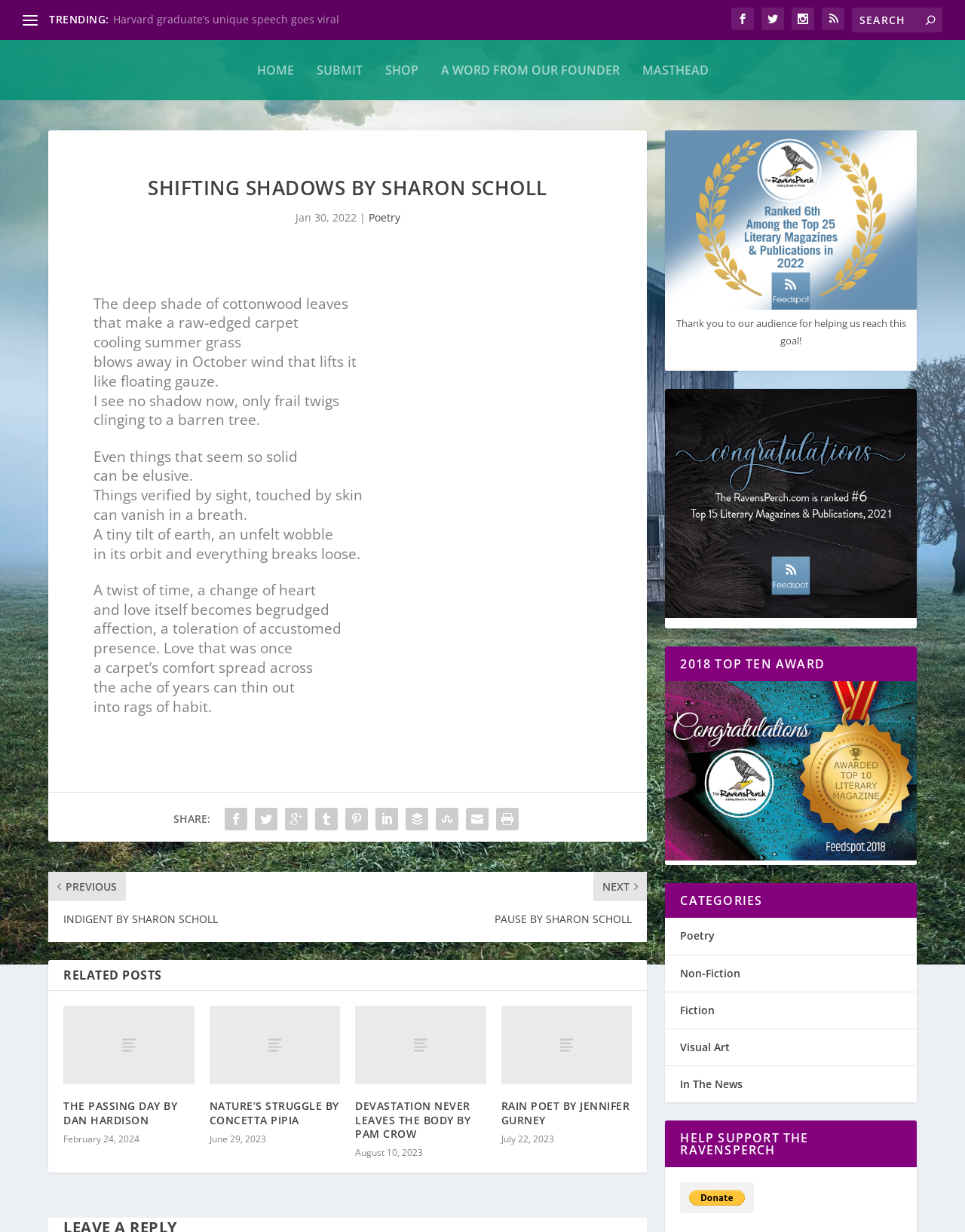Please identify the bounding box coordinates of the element that needs to be clicked to execute the following command: "Search for something". Provide the bounding box using four float numbers between 0 and 1, formatted as [left, top, right, bottom].

[0.883, 0.006, 0.977, 0.026]